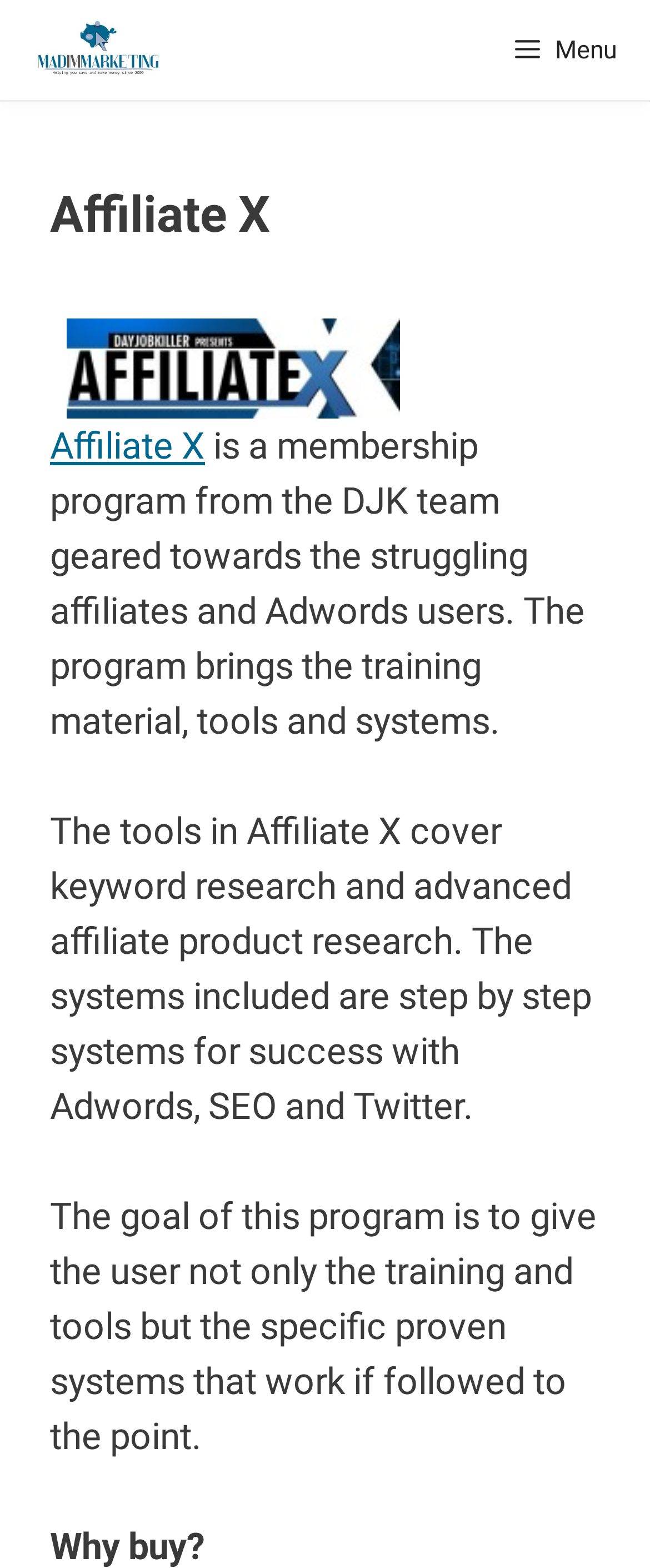What is the target audience of Affiliate X?
Please provide a single word or phrase in response based on the screenshot.

Struggling affiliates and Adwords users